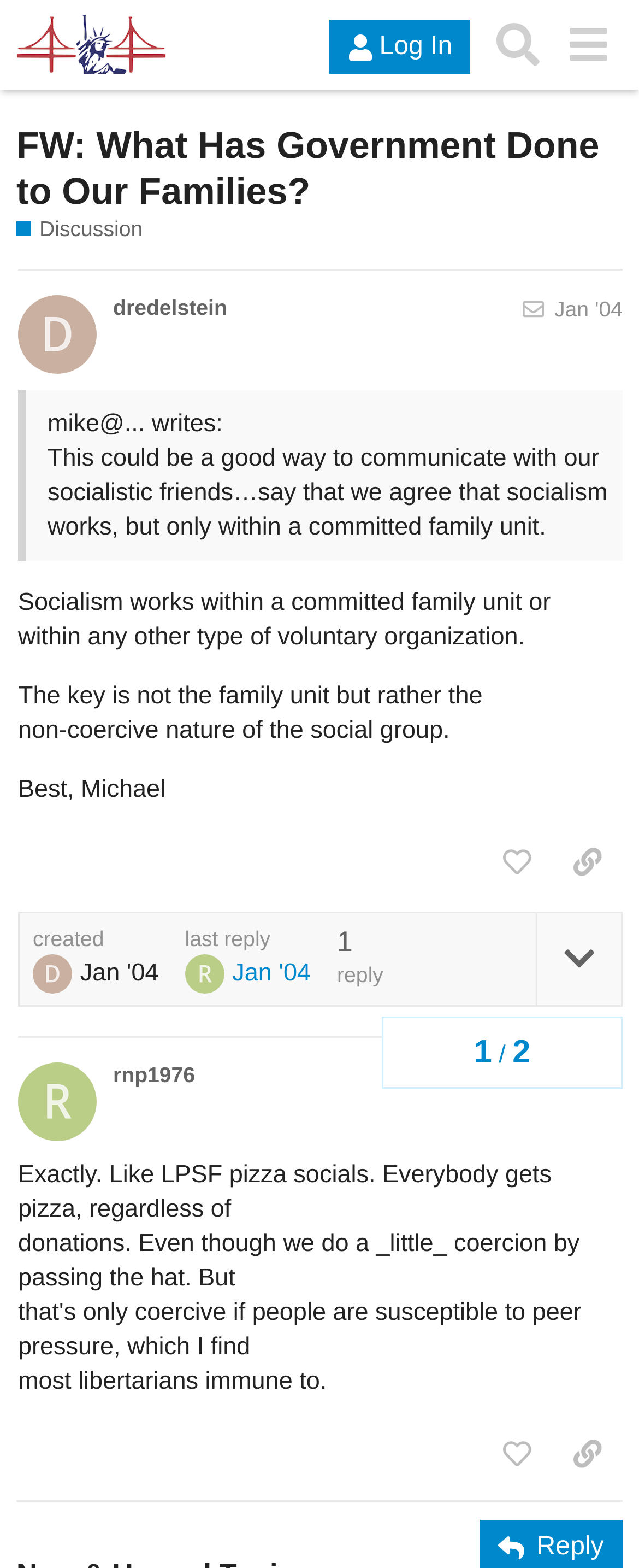Provide the bounding box coordinates of the area you need to click to execute the following instruction: "Share a link to a post".

[0.864, 0.531, 0.974, 0.571]